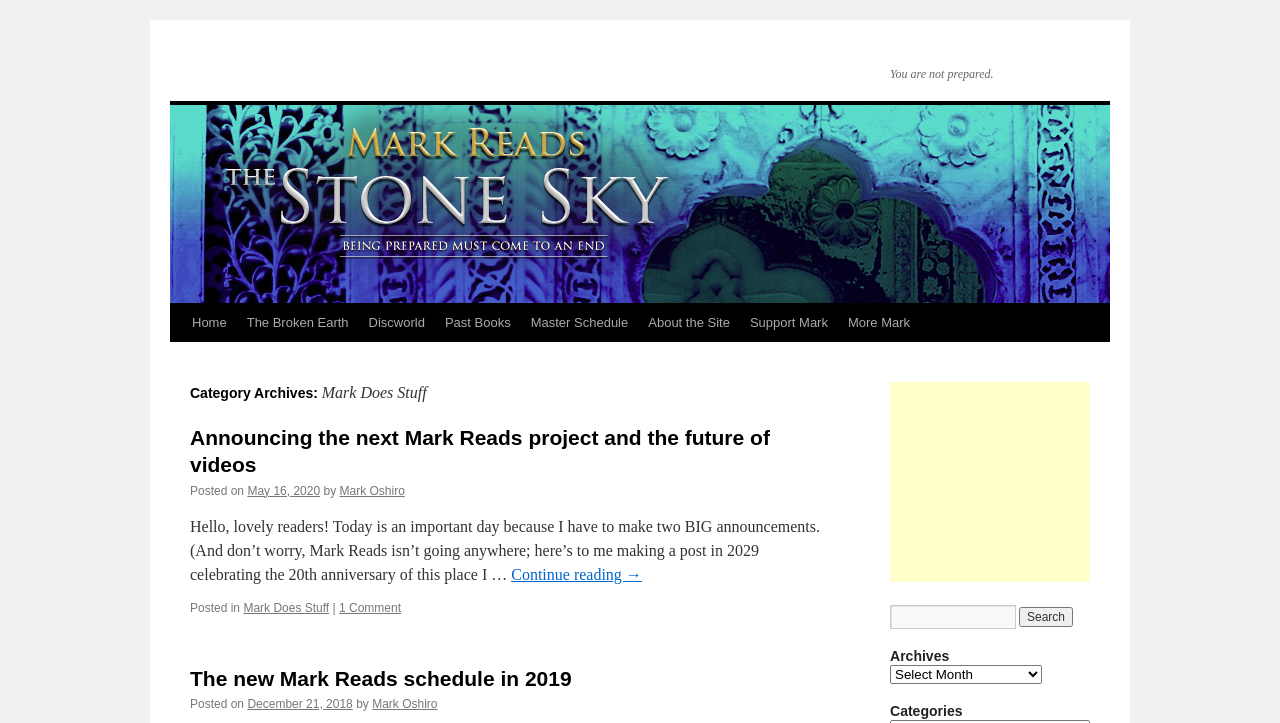What is the date of the second post?
Based on the image content, provide your answer in one word or a short phrase.

December 21, 2018